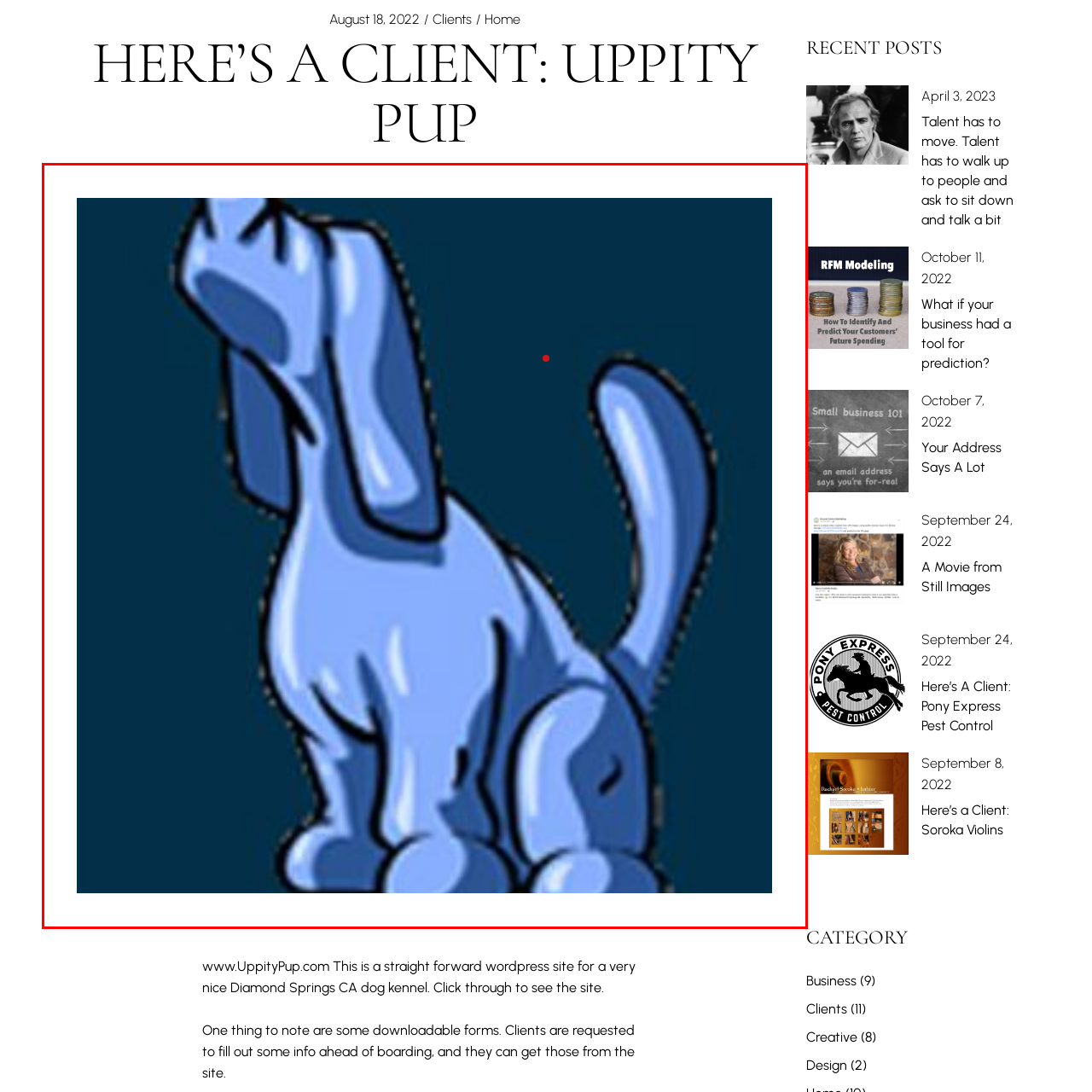Where is the Uppity Pup Kennel based?
Check the image enclosed by the red bounding box and reply to the question using a single word or phrase.

Diamond Springs, California